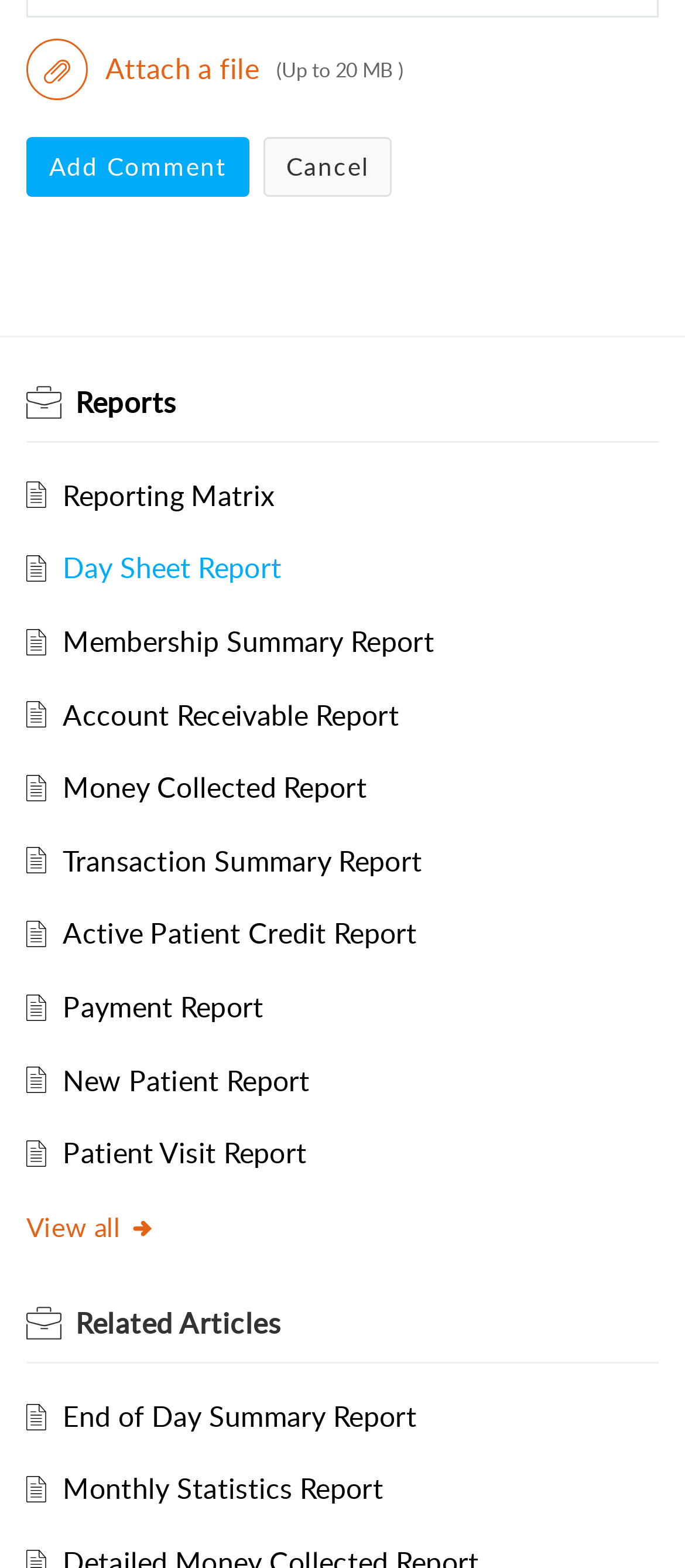Find the bounding box coordinates for the element that must be clicked to complete the instruction: "View reports". The coordinates should be four float numbers between 0 and 1, indicated as [left, top, right, bottom].

[0.11, 0.244, 0.258, 0.269]